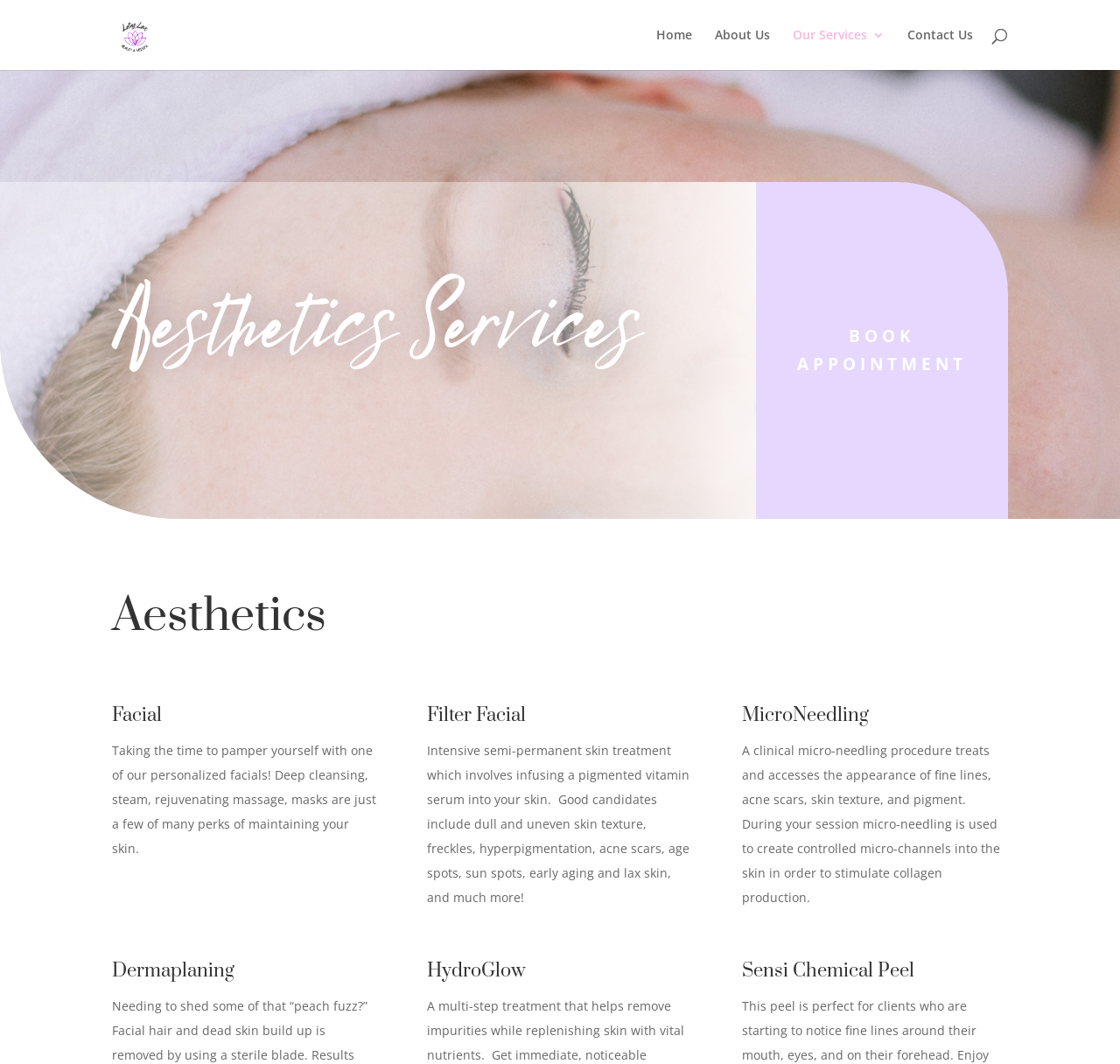Give a one-word or short phrase answer to this question: 
What is the name of the beauty service provider?

Lotus Lux Beauty